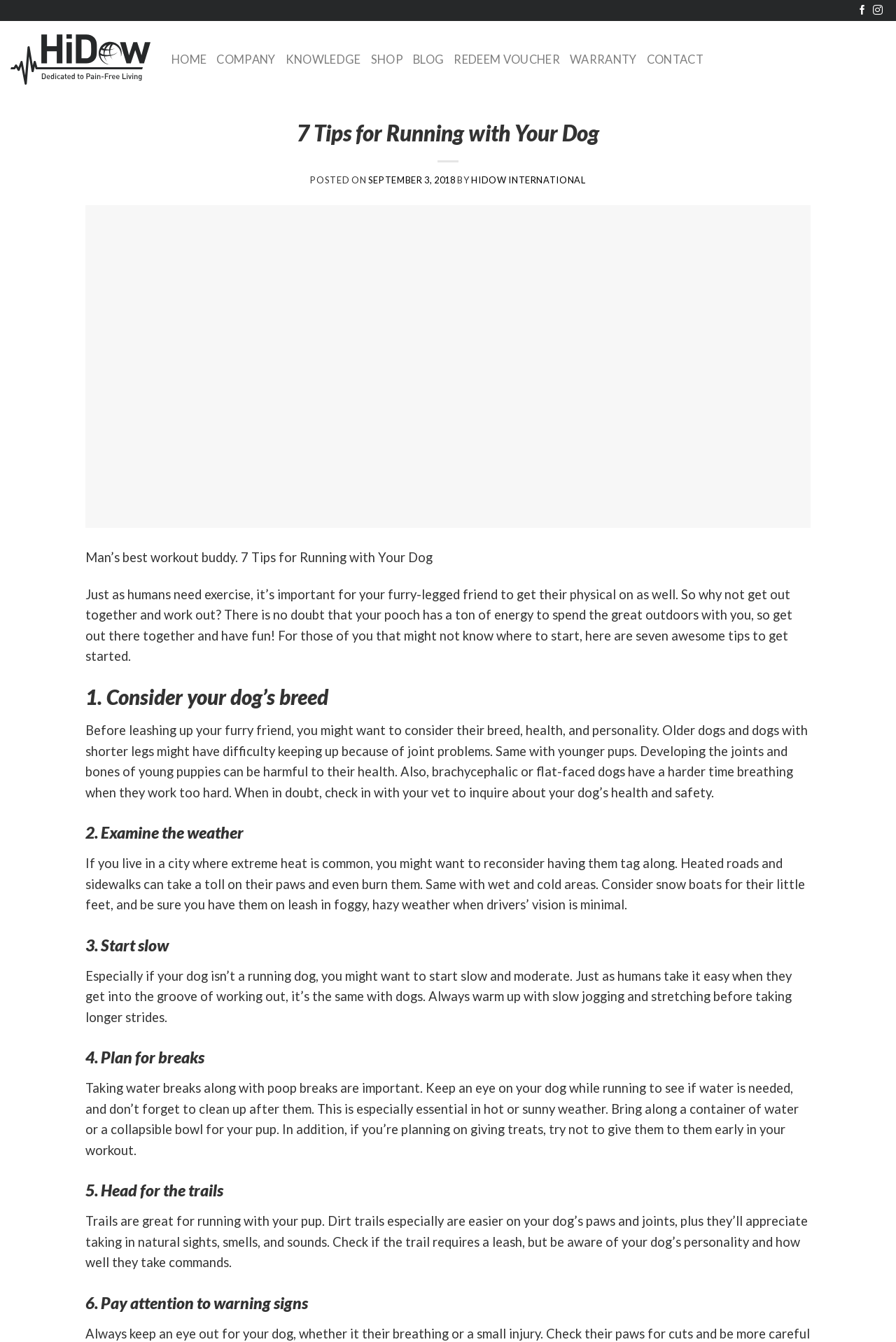What is the importance of considering your dog’s breed?
Look at the image and answer the question using a single word or phrase.

For health and safety